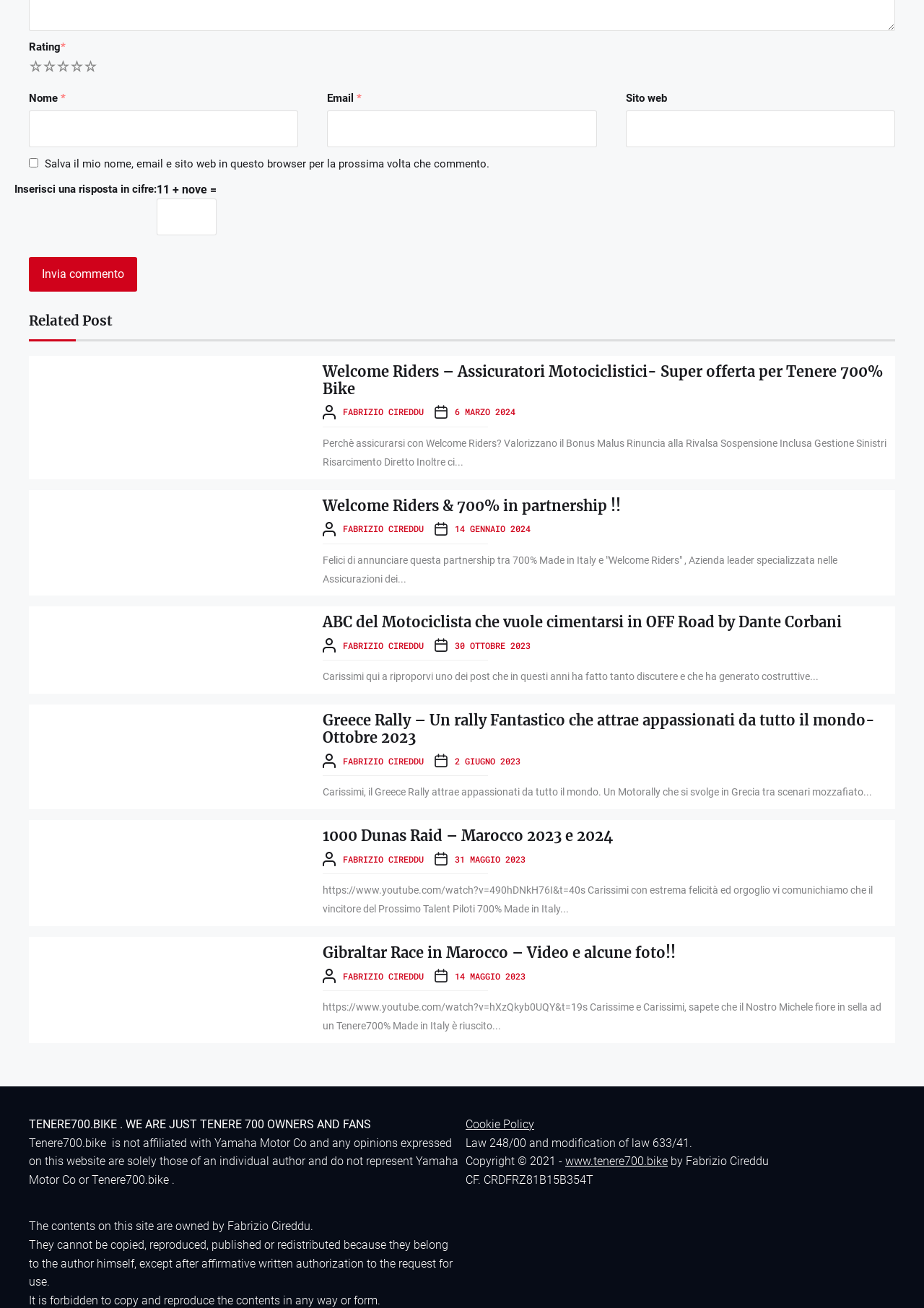Specify the bounding box coordinates of the region I need to click to perform the following instruction: "Input your email". The coordinates must be four float numbers in the range of 0 to 1, i.e., [left, top, right, bottom].

[0.354, 0.084, 0.646, 0.113]